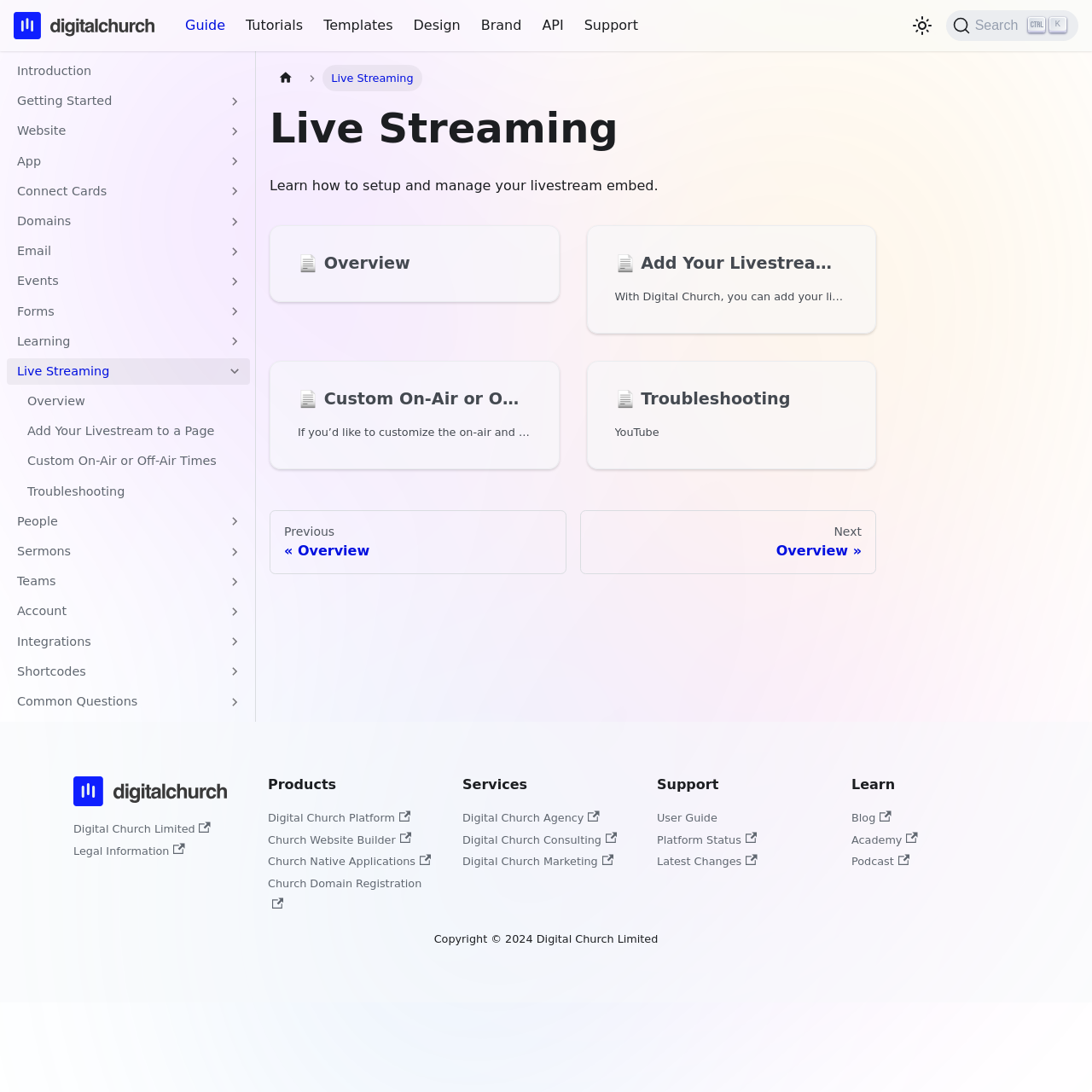What is the function of the 'Switch between dark and light mode' button?
Please provide a comprehensive answer to the question based on the webpage screenshot.

The 'Switch between dark and light mode' button is located in the top navigation bar and allows users to toggle between a light and dark theme for the website, providing an alternative visual experience.